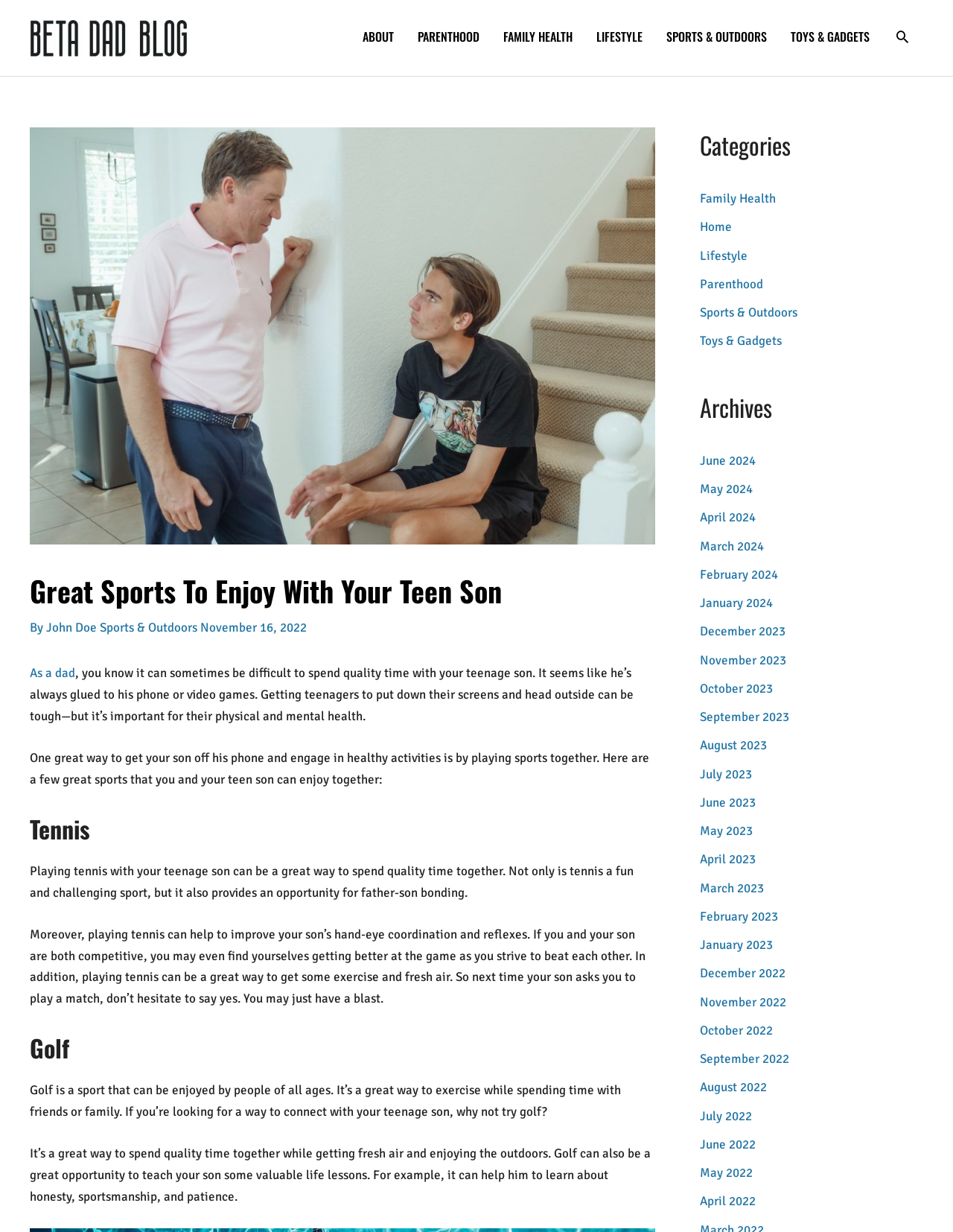Please identify the bounding box coordinates of the region to click in order to complete the task: "View the archives for November 2022". The coordinates must be four float numbers between 0 and 1, specified as [left, top, right, bottom].

[0.734, 0.807, 0.825, 0.82]